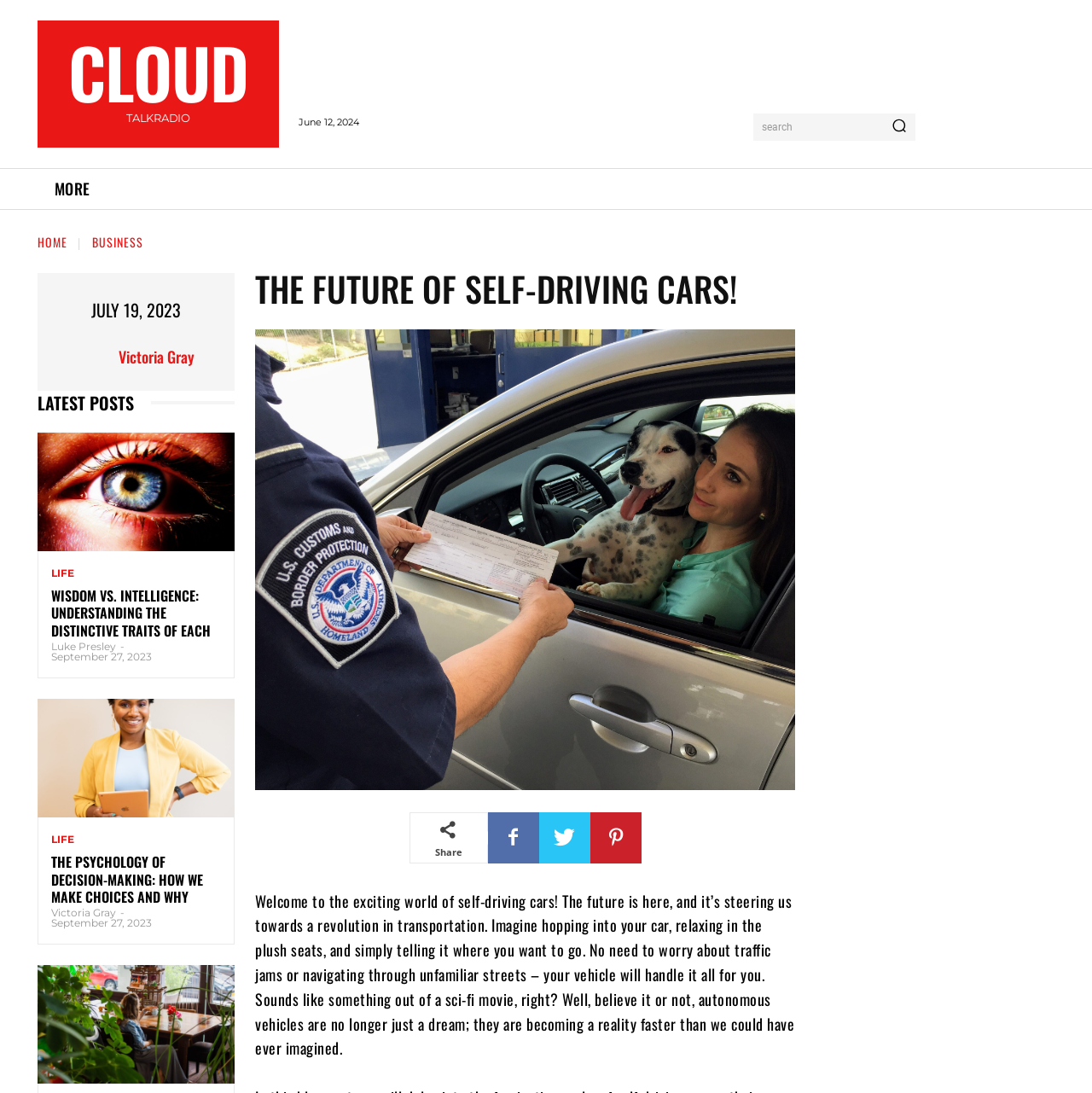Answer the following in one word or a short phrase: 
What is the name of the author of the post 'The Psychology of Decision-Making: How We Make Choices and Why'?

Victoria Gray